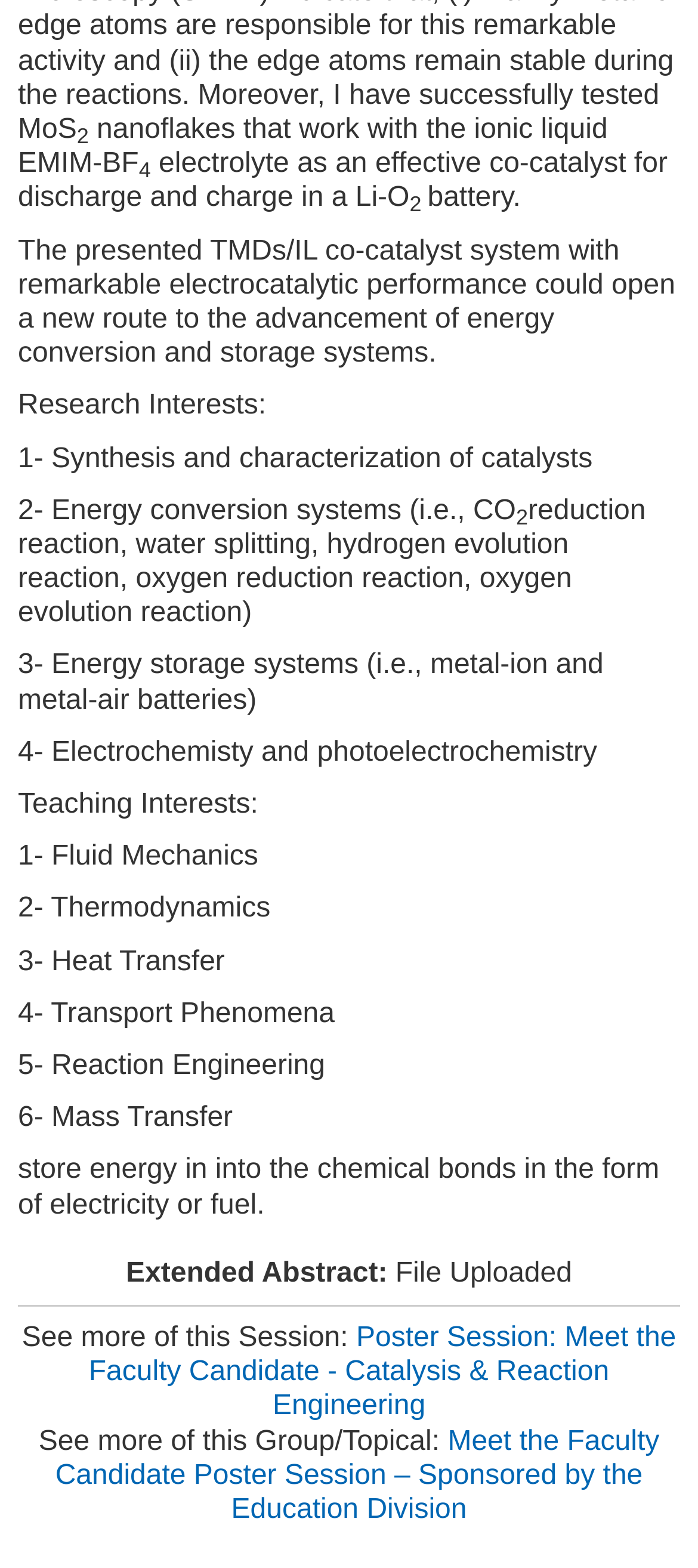Please respond to the question with a concise word or phrase:
What is the type of batteries mentioned in the research interest?

metal-ion and metal-air batteries